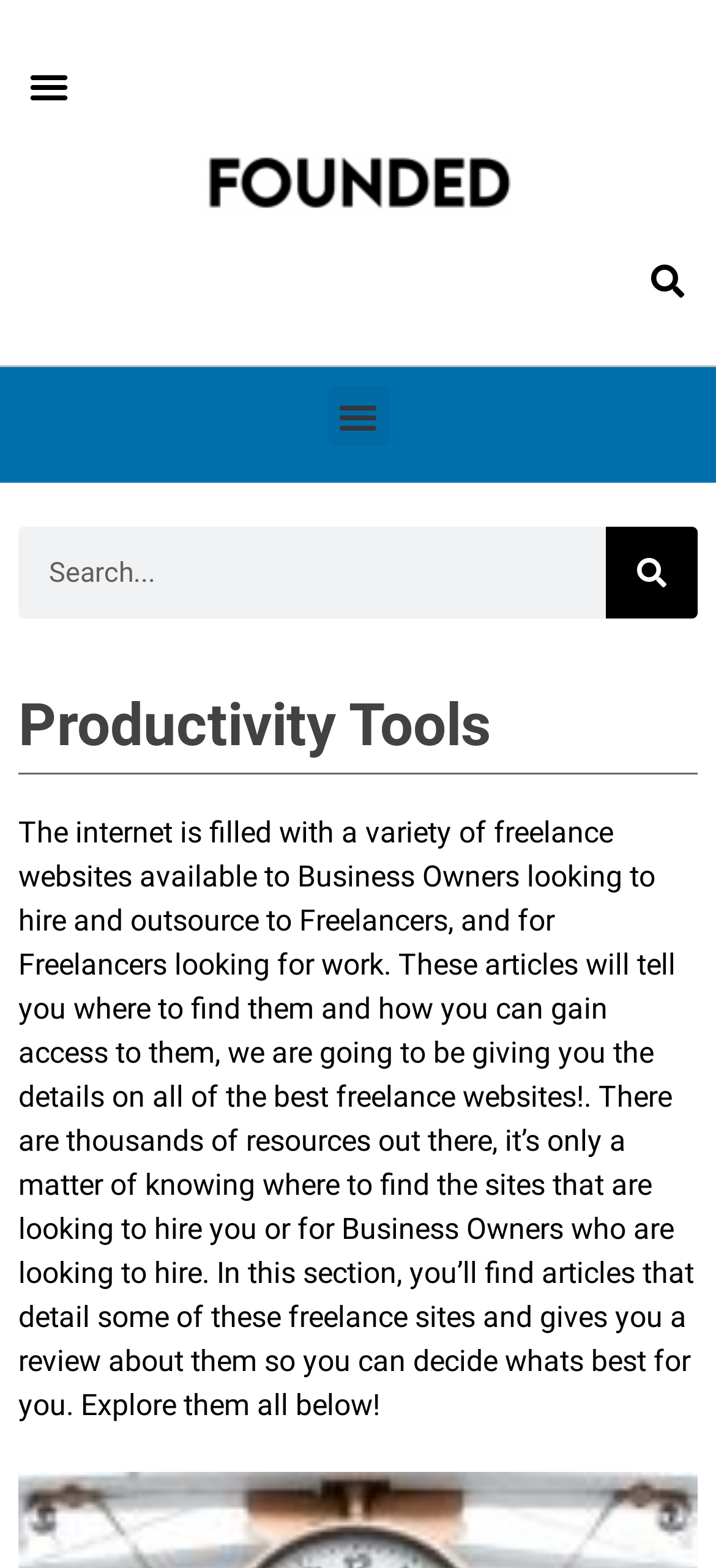Find and provide the bounding box coordinates for the UI element described with: "parent_node: Search name="s" placeholder="Search..."".

[0.026, 0.336, 0.846, 0.394]